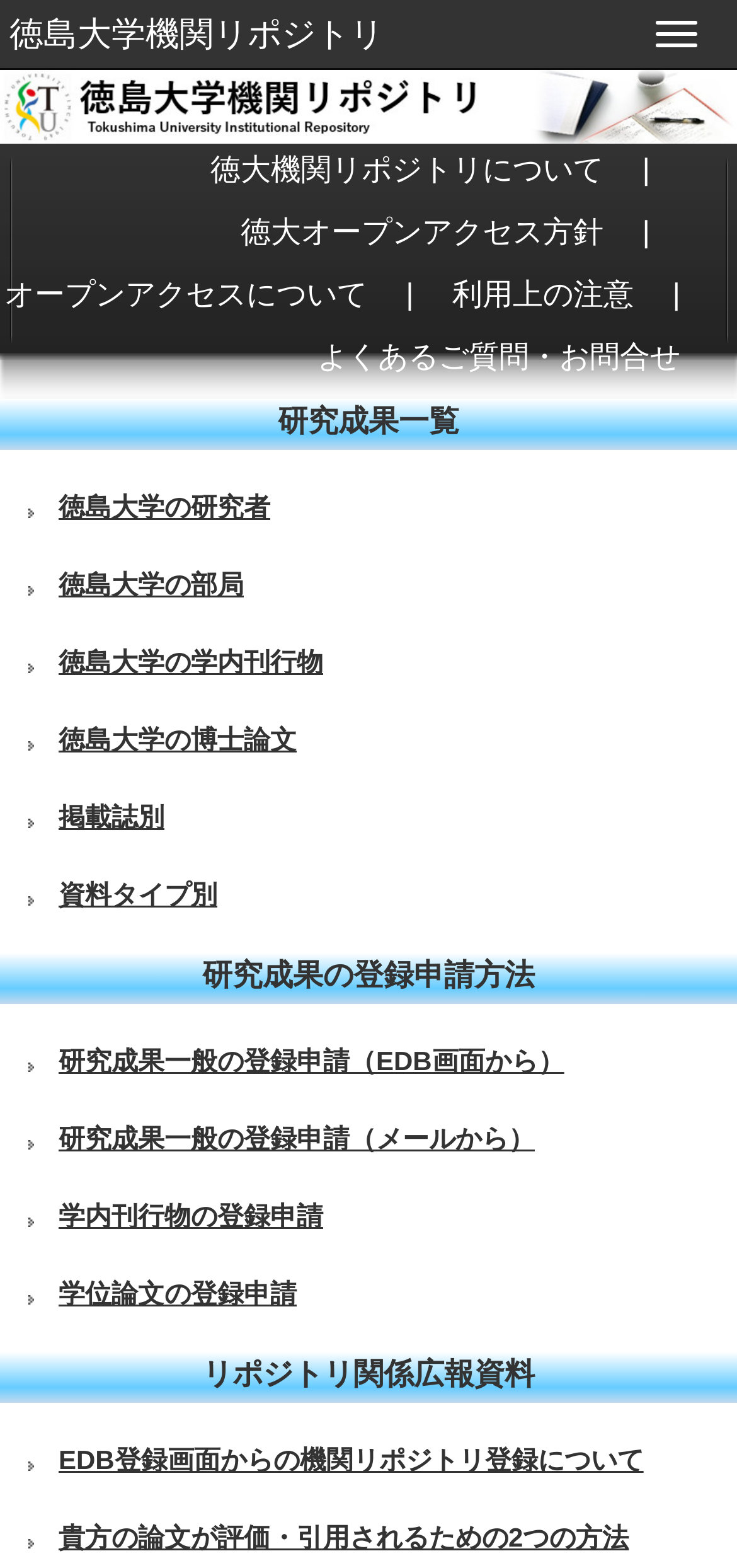Can you provide the bounding box coordinates for the element that should be clicked to implement the instruction: "View research outcome list"?

[0.377, 0.26, 0.623, 0.28]